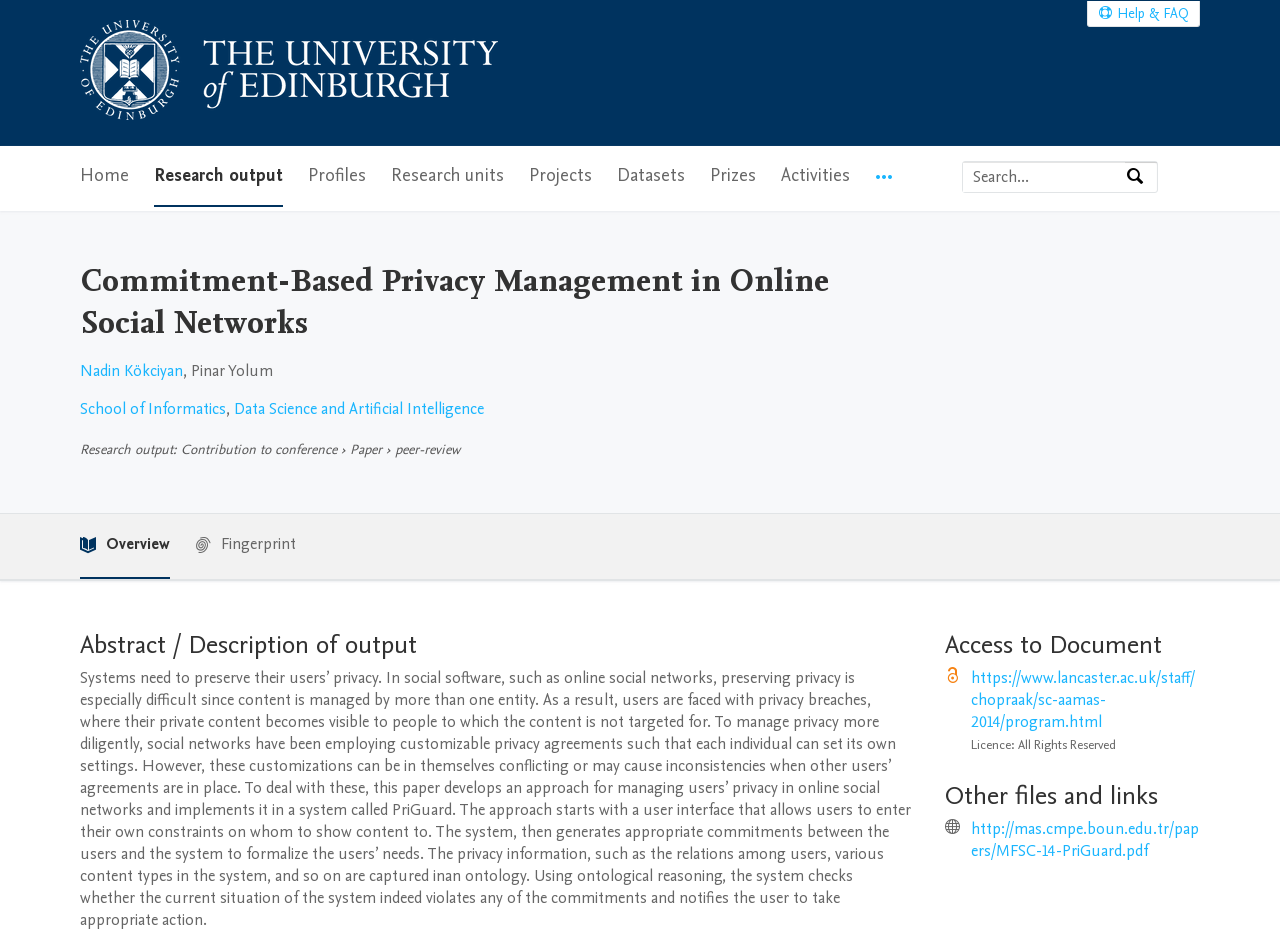Identify the bounding box coordinates for the region to click in order to carry out this instruction: "Search by expertise, name or affiliation". Provide the coordinates using four float numbers between 0 and 1, formatted as [left, top, right, bottom].

[0.752, 0.173, 0.879, 0.204]